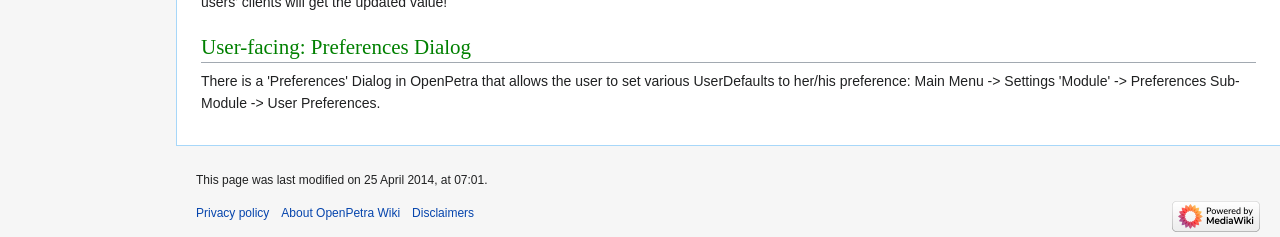Bounding box coordinates are specified in the format (top-left x, top-left y, bottom-right x, bottom-right y). All values are floating point numbers bounded between 0 and 1. Please provide the bounding box coordinate of the region this sentence describes: alt="Powered by MediaWiki"

[0.916, 0.877, 0.984, 0.936]